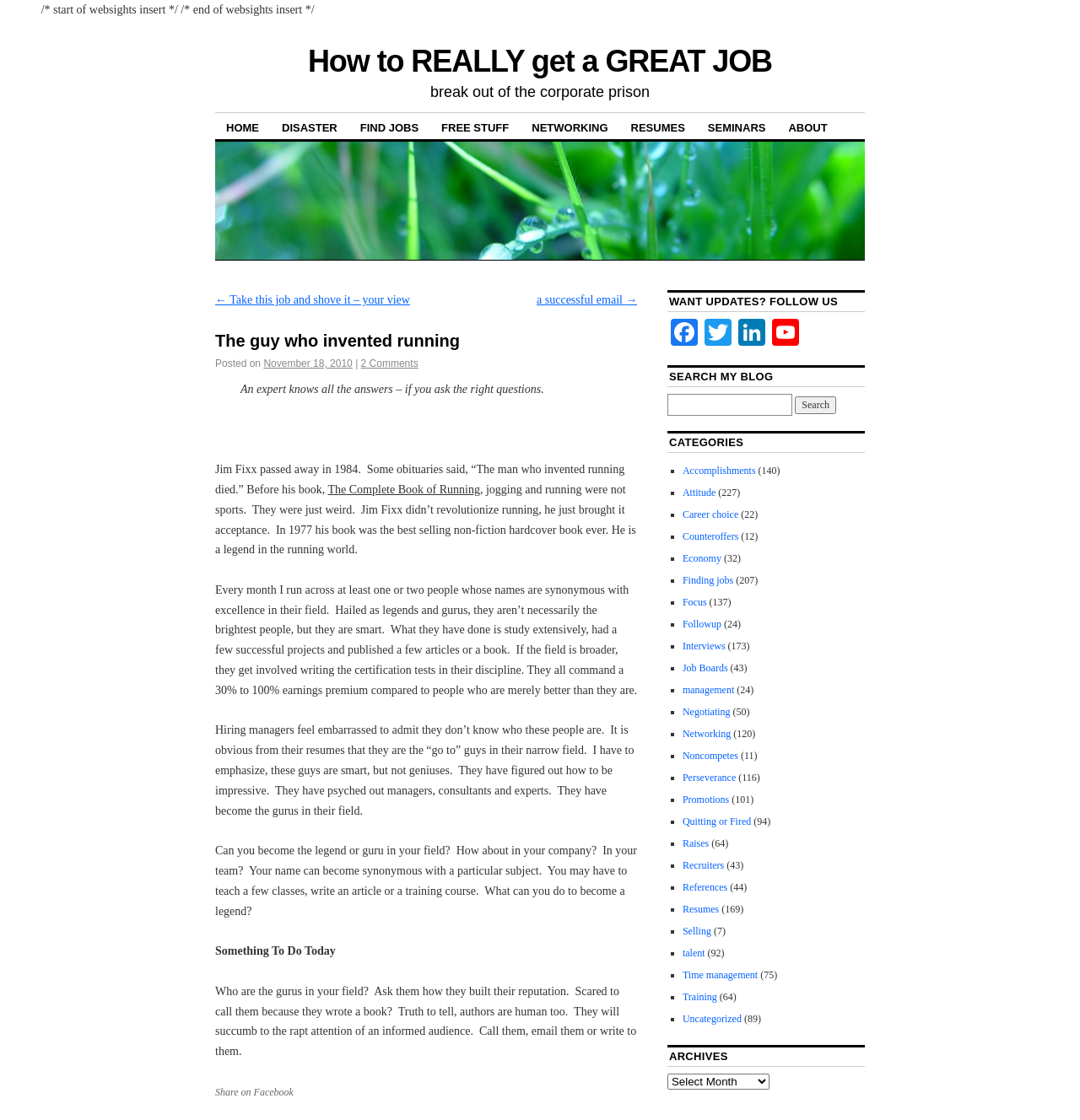Please identify the bounding box coordinates of the element I need to click to follow this instruction: "Follow on Facebook".

[0.618, 0.285, 0.649, 0.313]